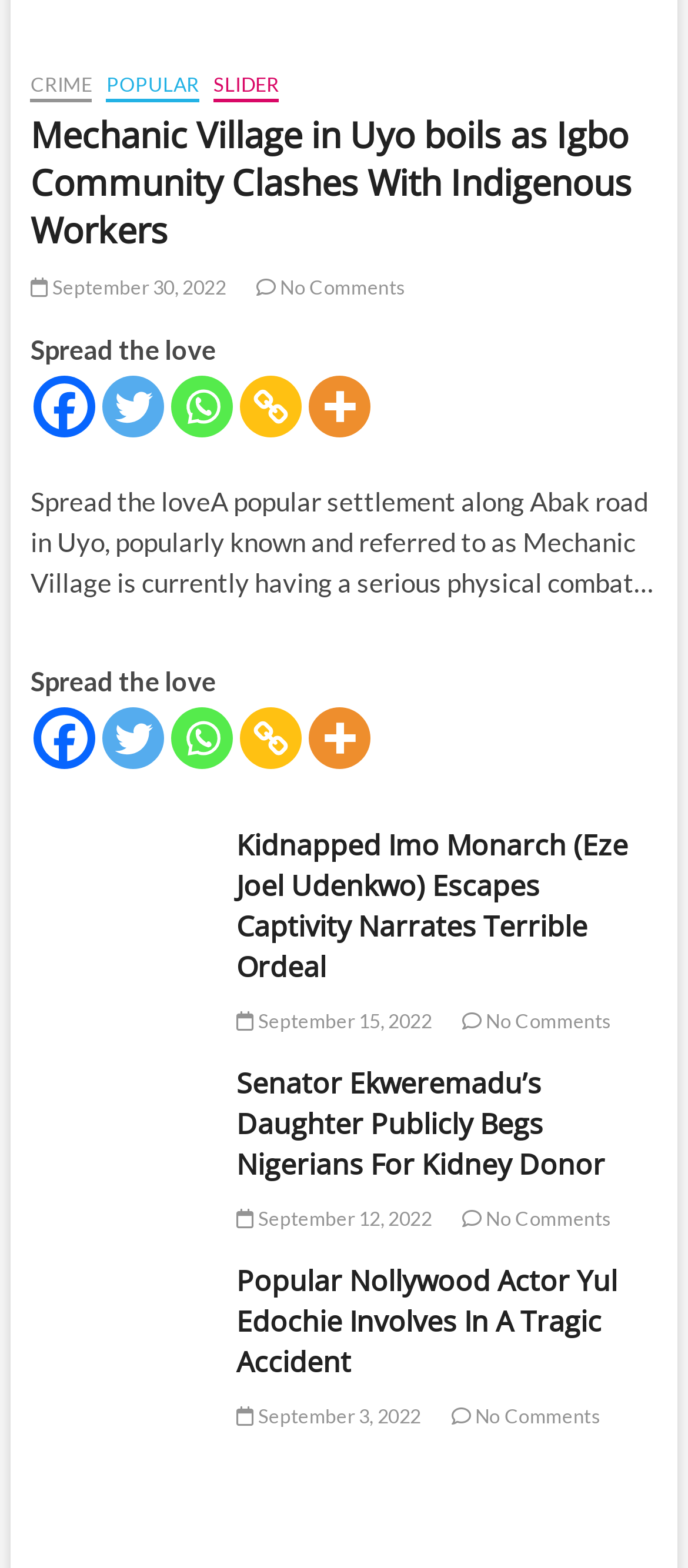Based on what you see in the screenshot, provide a thorough answer to this question: How many social media sharing links are there?

I counted the number of social media sharing links on the page, including Facebook, Twitter, Whatsapp, Copy Link, and More. There are five such links.